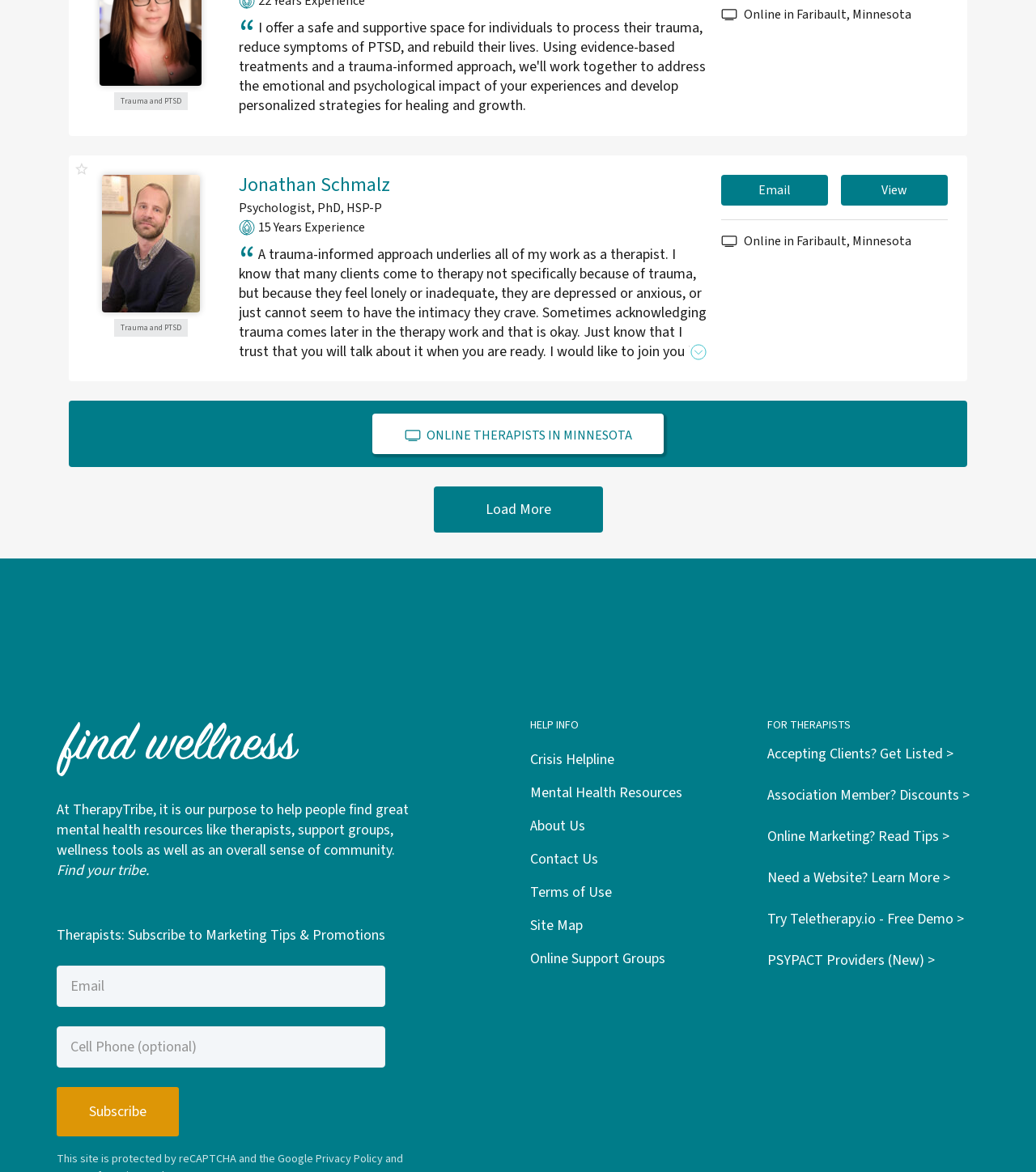Show the bounding box coordinates of the element that should be clicked to complete the task: "Get listed as a therapist".

[0.74, 0.635, 0.92, 0.652]